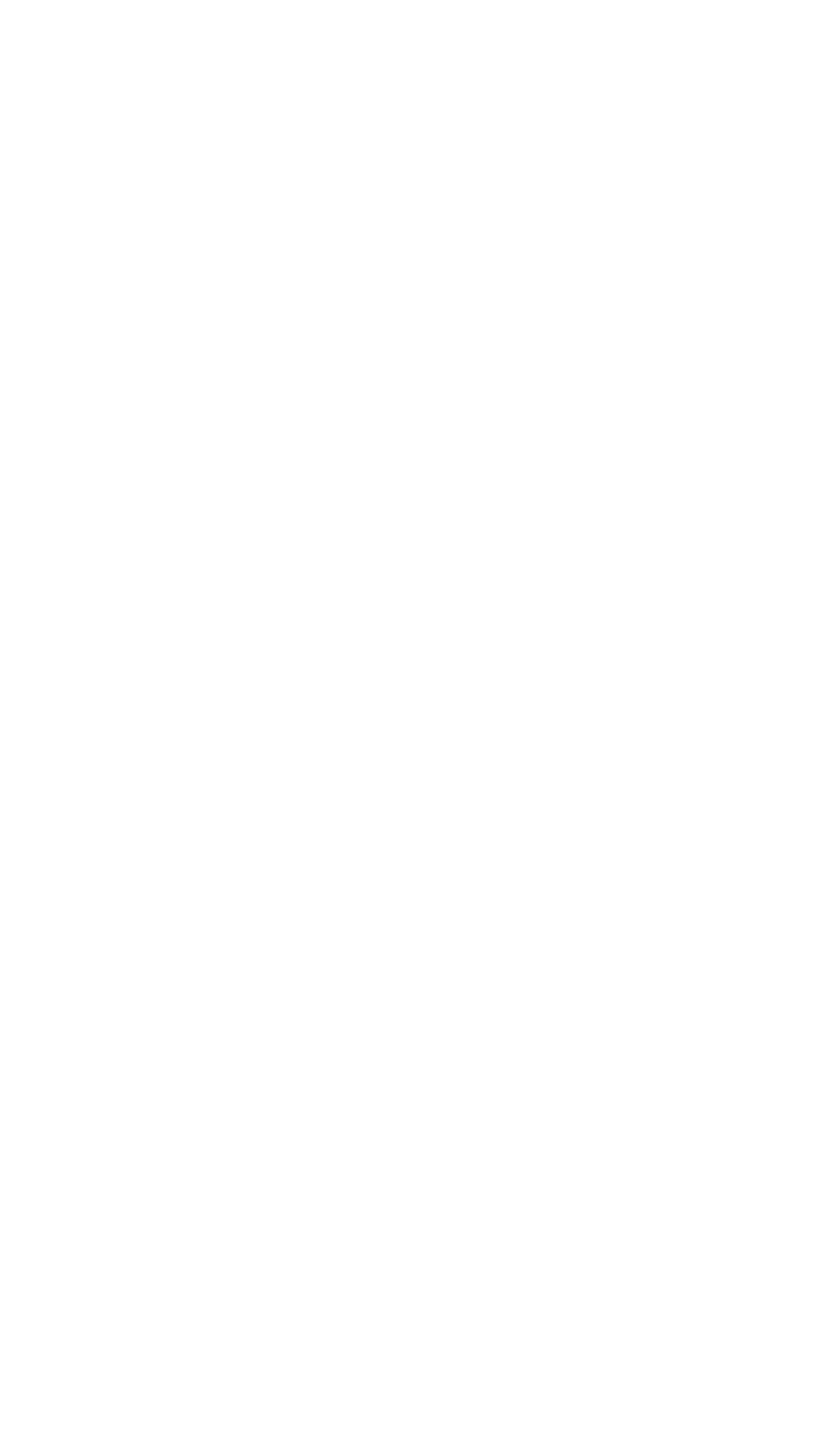Please locate the bounding box coordinates of the element that needs to be clicked to achieve the following instruction: "View the story 'The Boggart Debacle'". The coordinates should be four float numbers between 0 and 1, i.e., [left, top, right, bottom].

[0.126, 0.062, 0.818, 0.111]